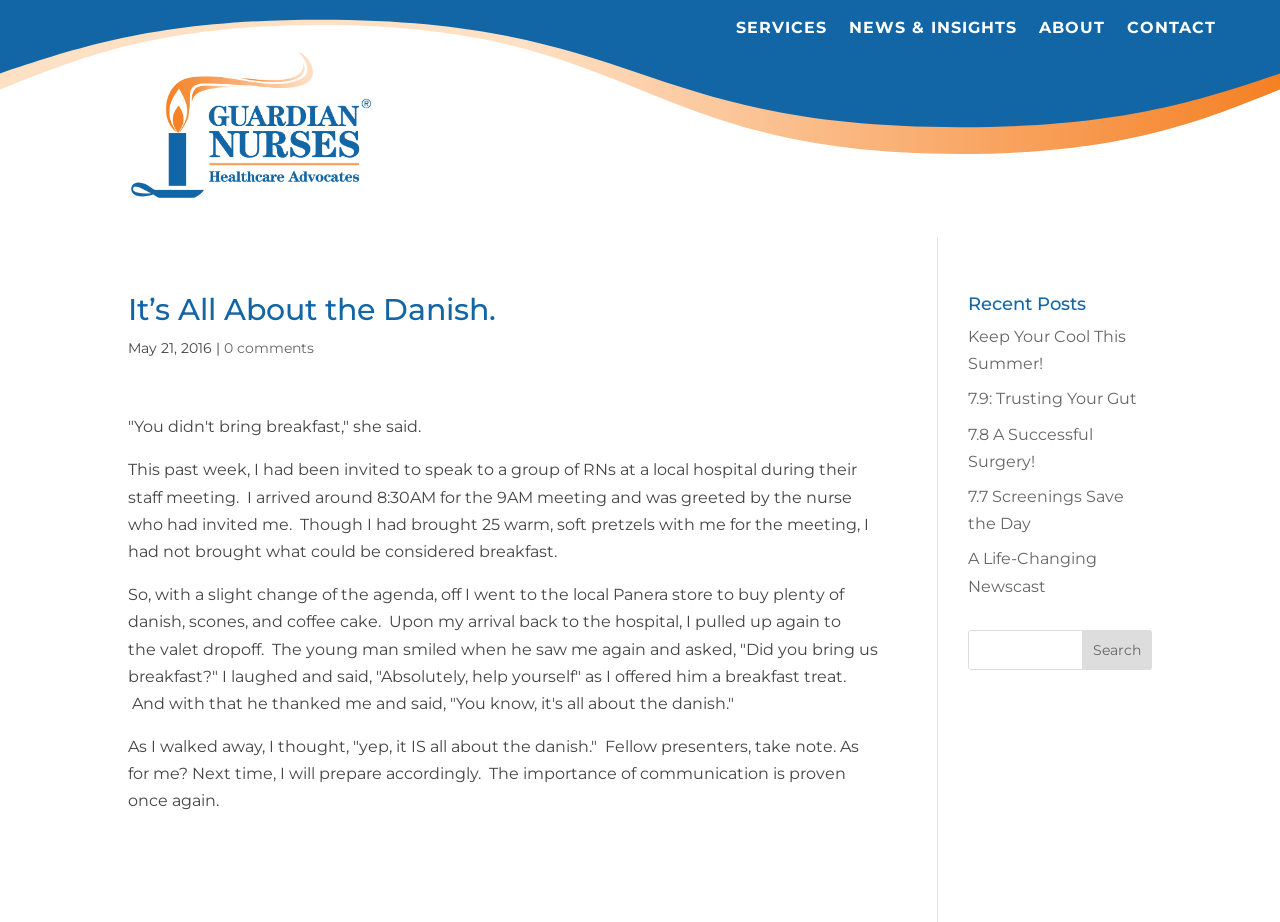What did the author buy at Panera store?
Give a single word or phrase answer based on the content of the image.

danish, scones, and coffee cake